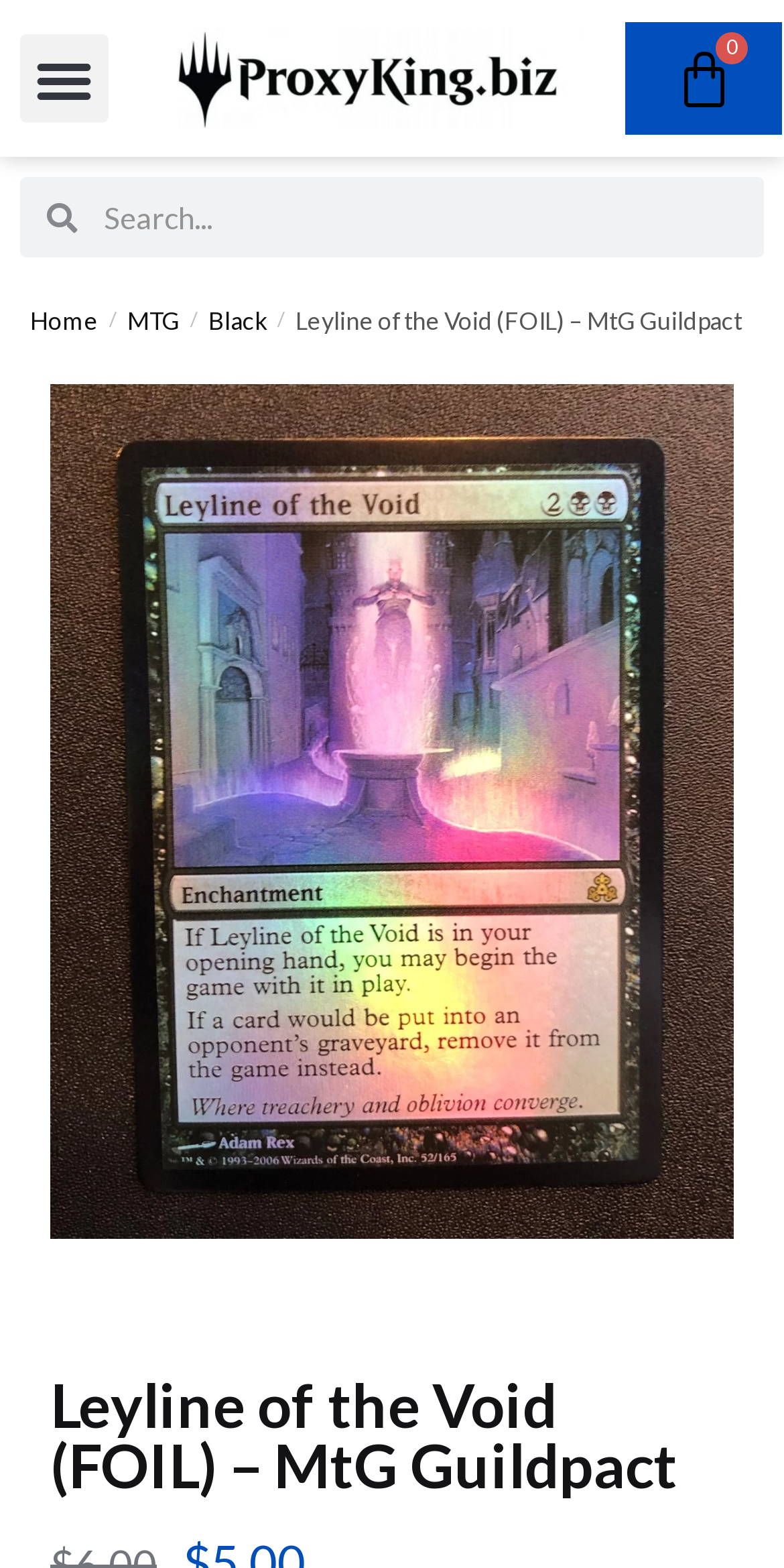Produce an elaborate caption capturing the essence of the webpage.

The webpage is about a specific product, "Leyline of the Void (FOIL) - MtG Guildpact", which is a trading card from the popular game Magic: The Gathering. 

At the top left corner, there is a menu toggle button. Next to it, there is an empty link. A search bar is located at the top right corner, with a search box labeled "Search". 

Below the search bar, there is a navigation section with a breadcrumb trail. The breadcrumb trail starts with a "Home" link, followed by a forward slash, then an "MTG" link, another forward slash, a "Black" link, and finally the product name "Leyline of the Void (FOIL) – MtG Guildpact". 

Further down, there is a "Sale!" notification. Below the notification, there is a large image that takes up most of the width of the page. The image is likely a product image of the trading card. 

At the very bottom of the page, there is a heading with the product name "Leyline of the Void (FOIL) – MtG Guildpact" again, which likely serves as a title for the product details section.